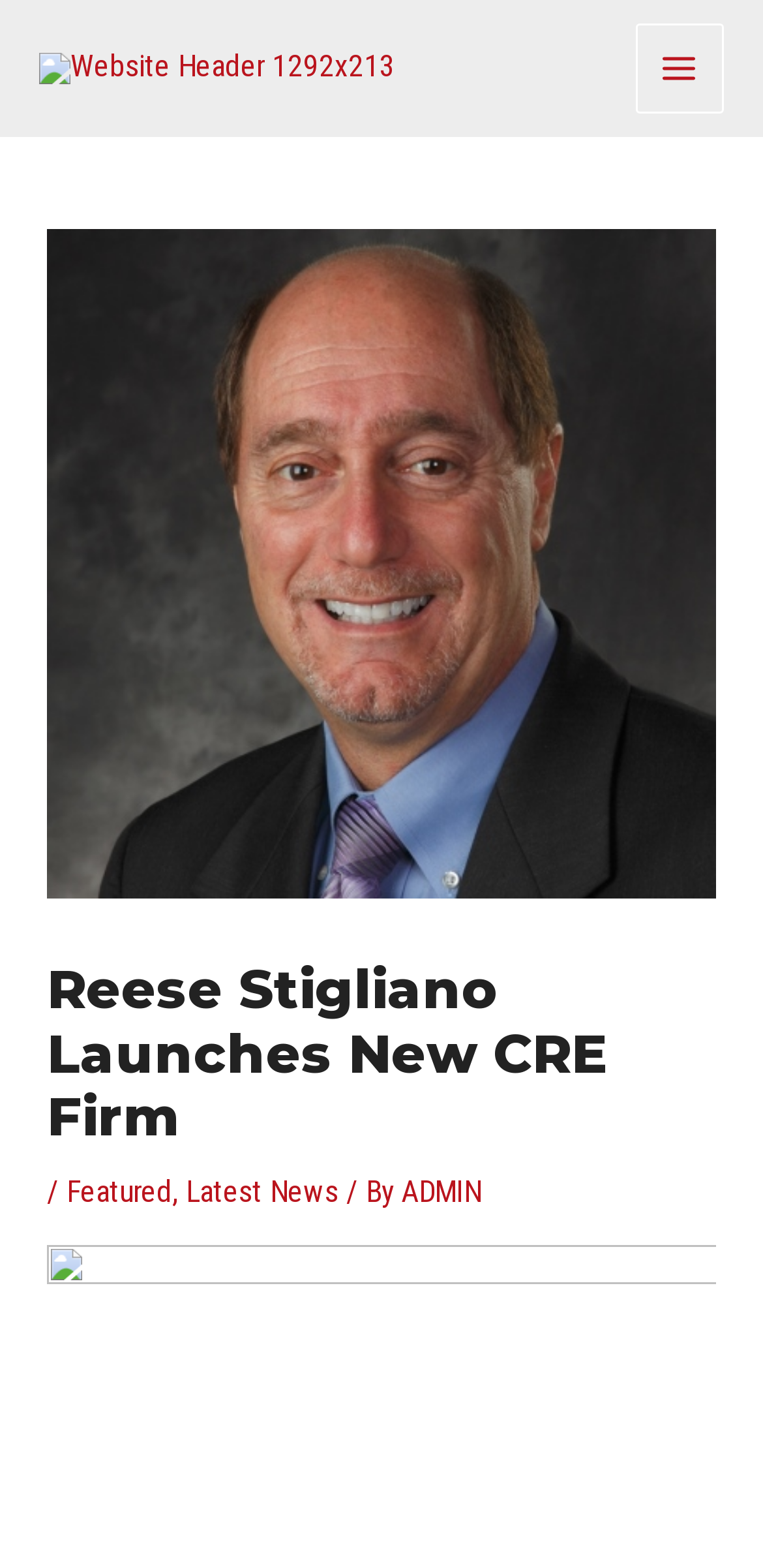How many sections are there in the header?
Provide an in-depth and detailed explanation in response to the question.

The answer can be found by counting the number of HeaderAsNonLandmark elements, which is 1, suggesting that there is only one section in the header.